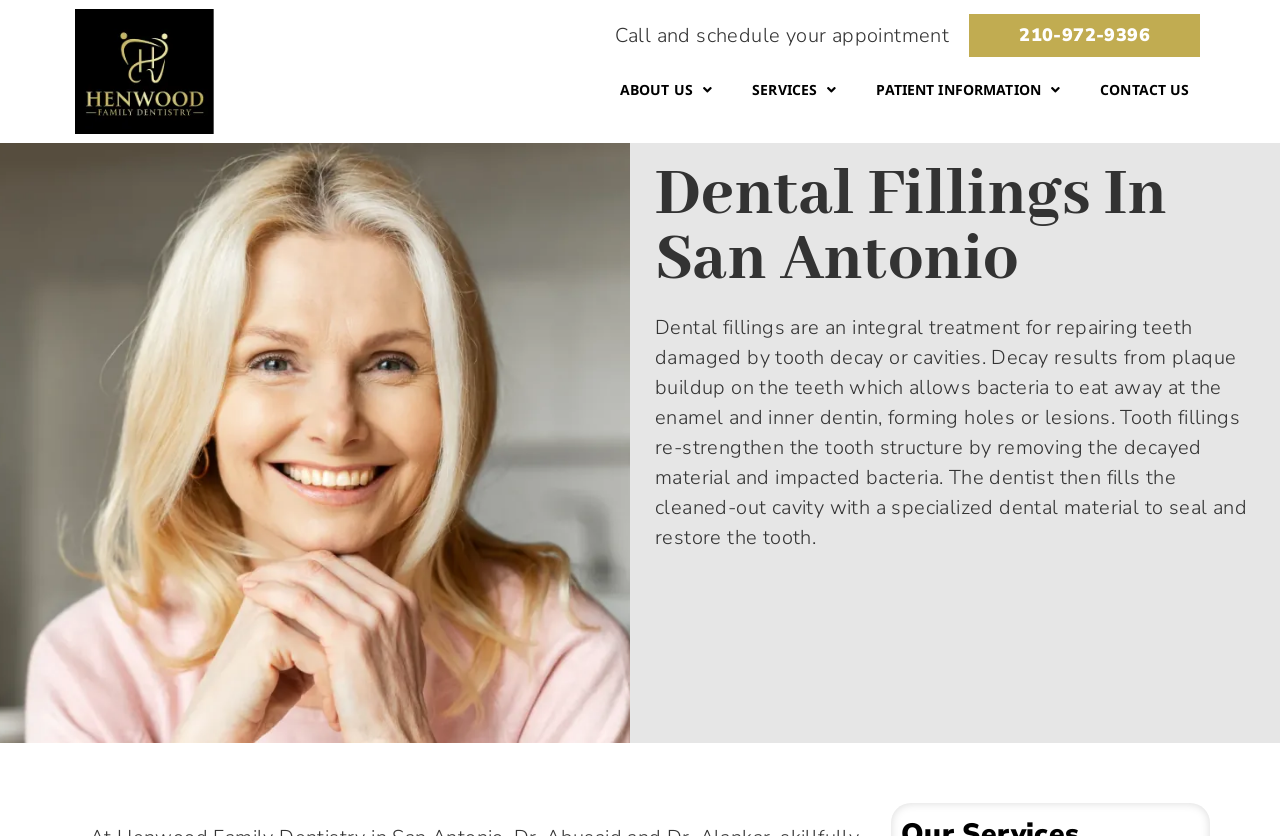Highlight the bounding box of the UI element that corresponds to this description: "Services".

[0.572, 0.08, 0.669, 0.134]